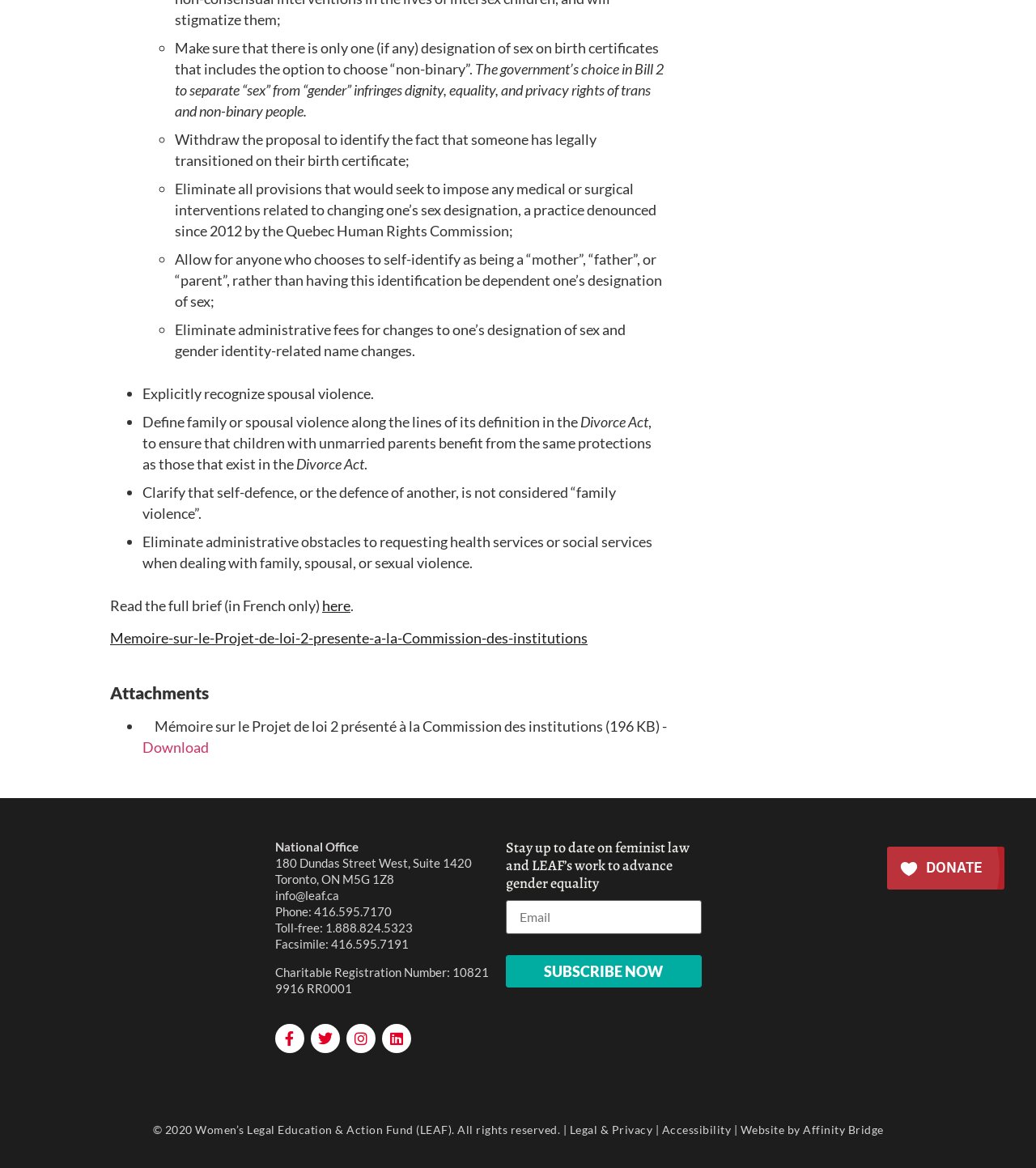Could you determine the bounding box coordinates of the clickable element to complete the instruction: "Visit the LEAF Facebook page"? Provide the coordinates as four float numbers between 0 and 1, i.e., [left, top, right, bottom].

[0.265, 0.877, 0.294, 0.902]